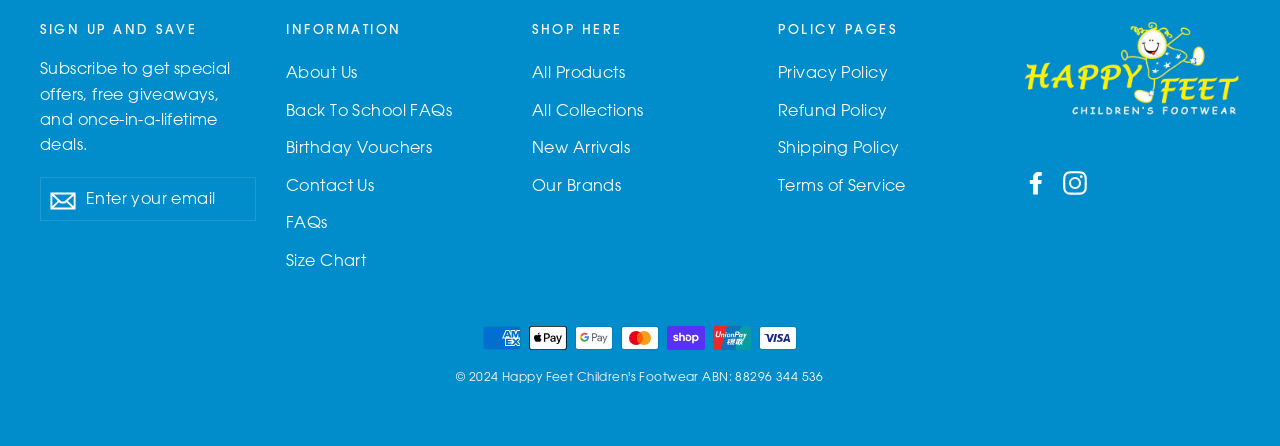Kindly determine the bounding box coordinates of the area that needs to be clicked to fulfill this instruction: "Follow on Facebook".

[0.8, 0.376, 0.819, 0.438]